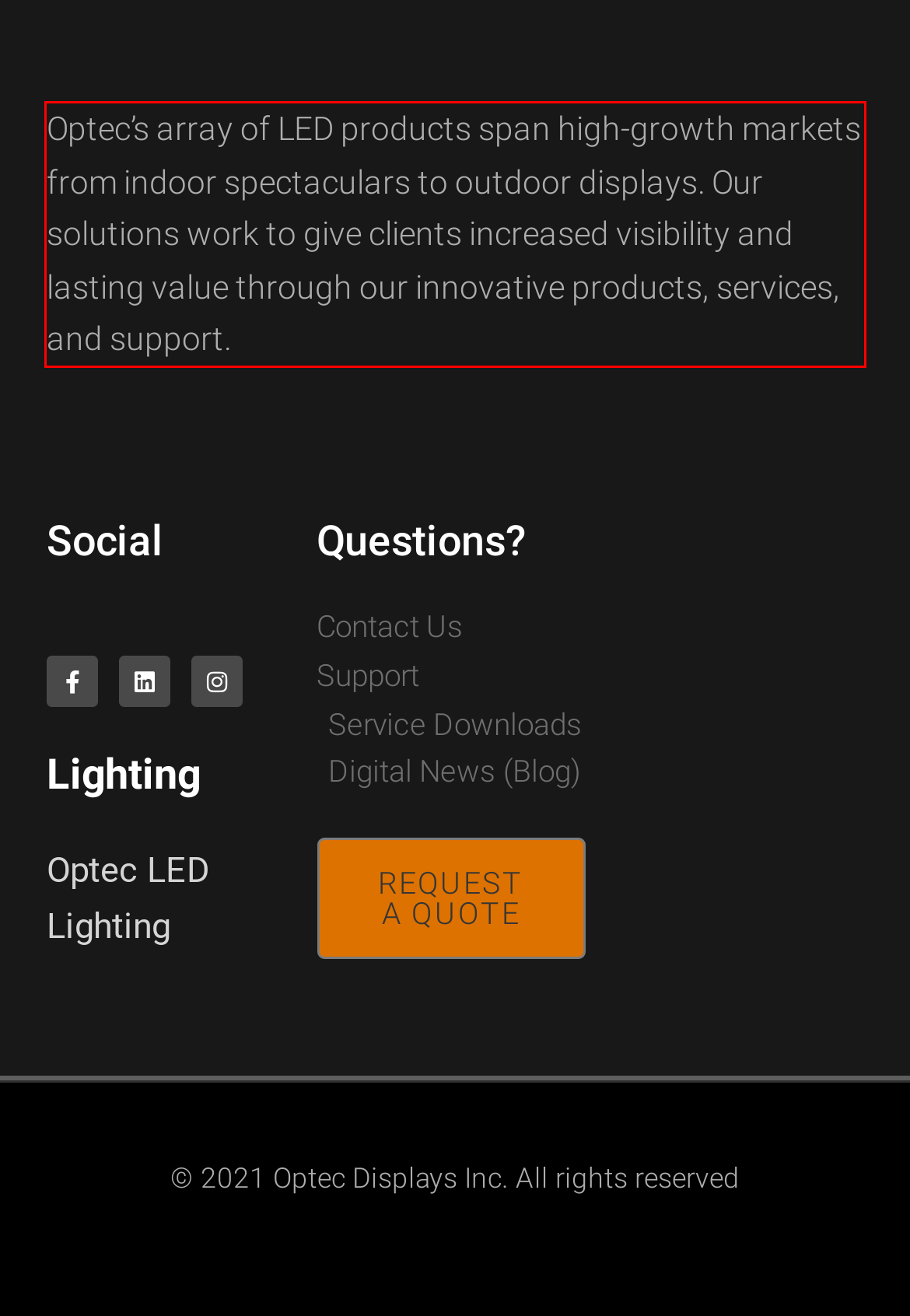Identify the text inside the red bounding box on the provided webpage screenshot by performing OCR.

Optec’s array of LED products span high-growth markets from indoor spectaculars to outdoor displays. Our solutions work to give clients increased visibility and lasting value through our innovative products, services, and support.